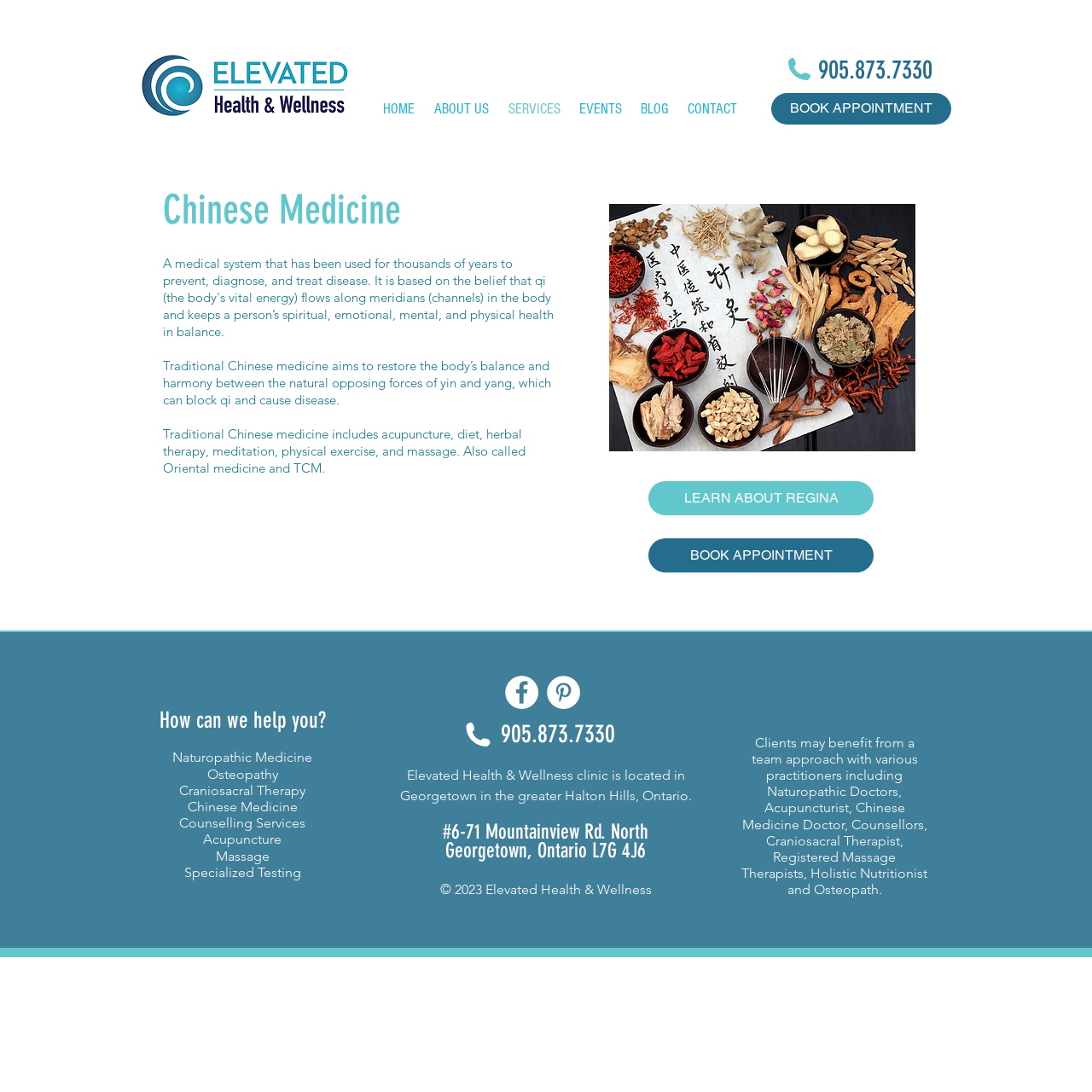Carefully observe the image and respond to the question with a detailed answer:
What services are offered by the clinic?

I found the services offered by the clinic by looking at the list of links under the heading 'How can we help you?' which includes Naturopathic Medicine, Osteopathy, Craniosacral Therapy, Chinese Medicine, Counselling Services, Acupuncture, Massage, and Specialized Testing.